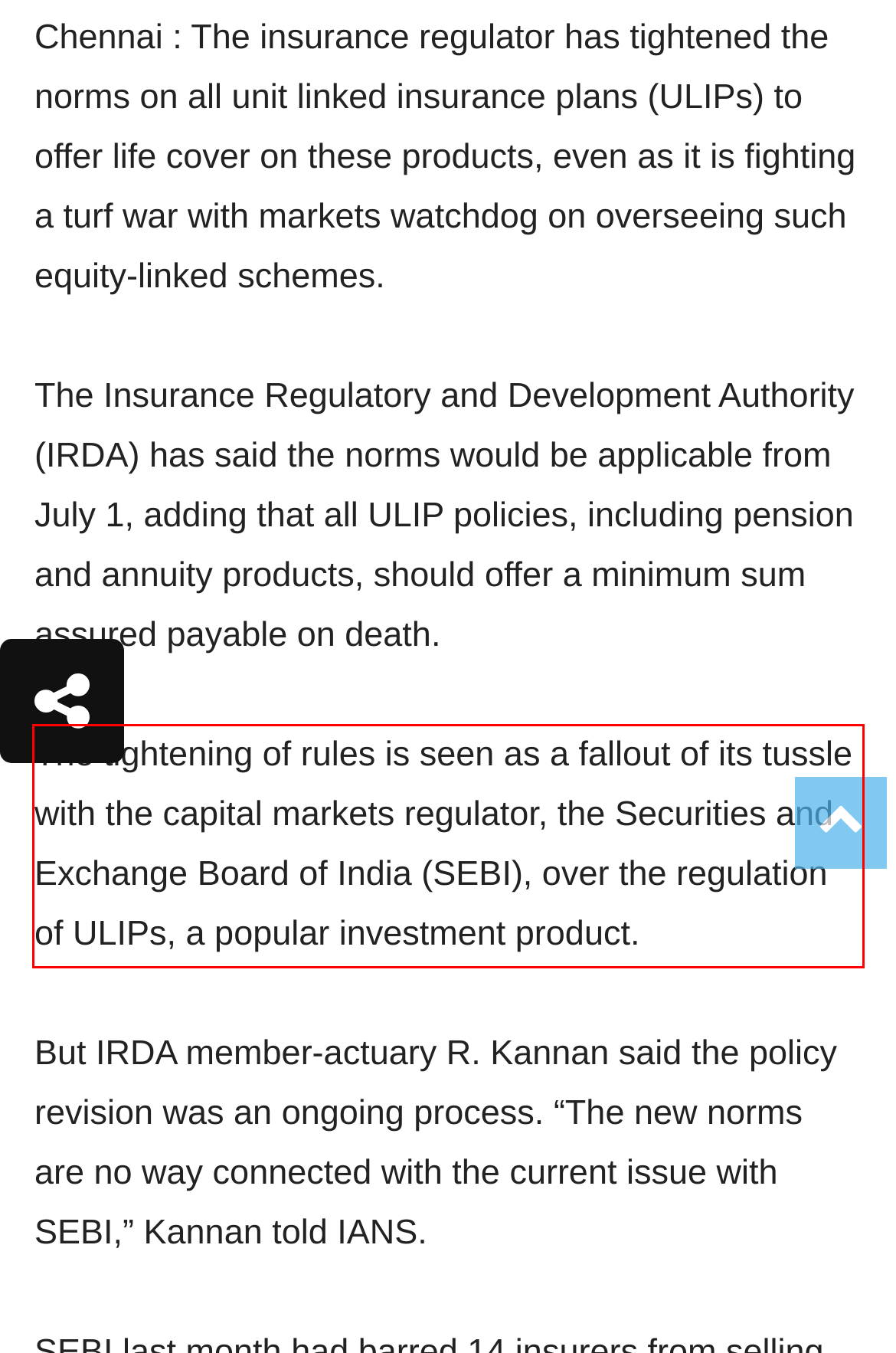Given a webpage screenshot, locate the red bounding box and extract the text content found inside it.

The tightening of rules is seen as a fallout of its tussle with the capital markets regulator, the Securities and Exchange Board of India (SEBI), over the regulation of ULIPs, a popular investment product.